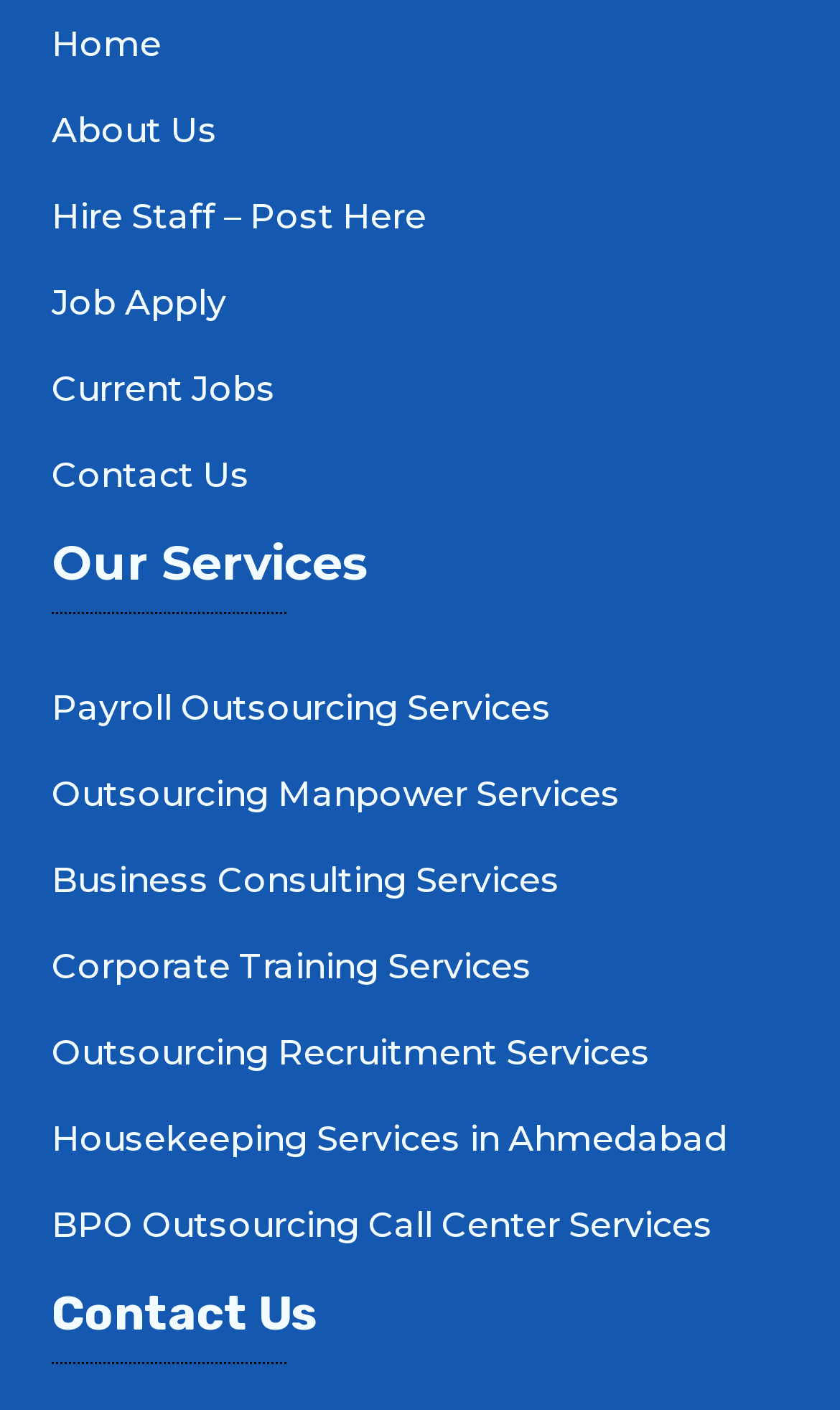Using the given element description, provide the bounding box coordinates (top-left x, top-left y, bottom-right x, bottom-right y) for the corresponding UI element in the screenshot: alt="menu-01"

None